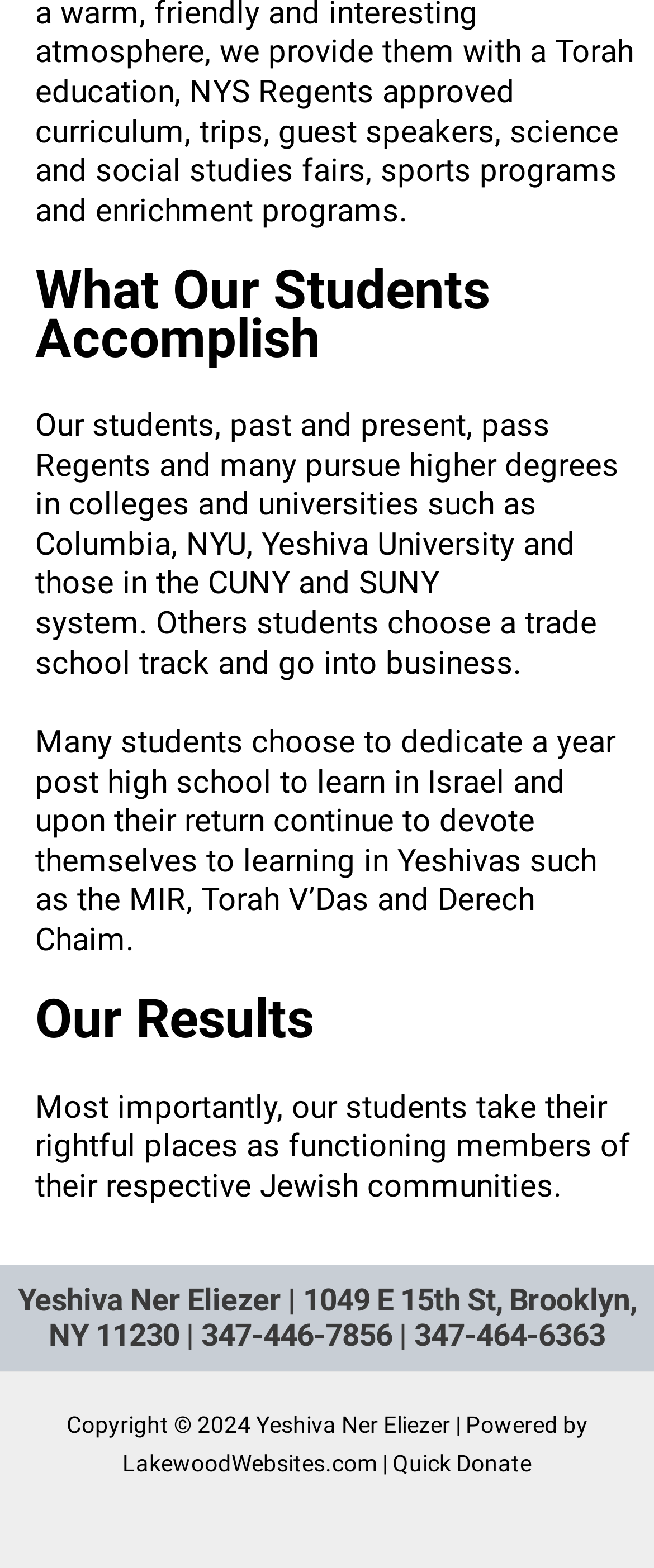Extract the bounding box coordinates for the described element: "GLBRC Hub". The coordinates should be represented as four float numbers between 0 and 1: [left, top, right, bottom].

None